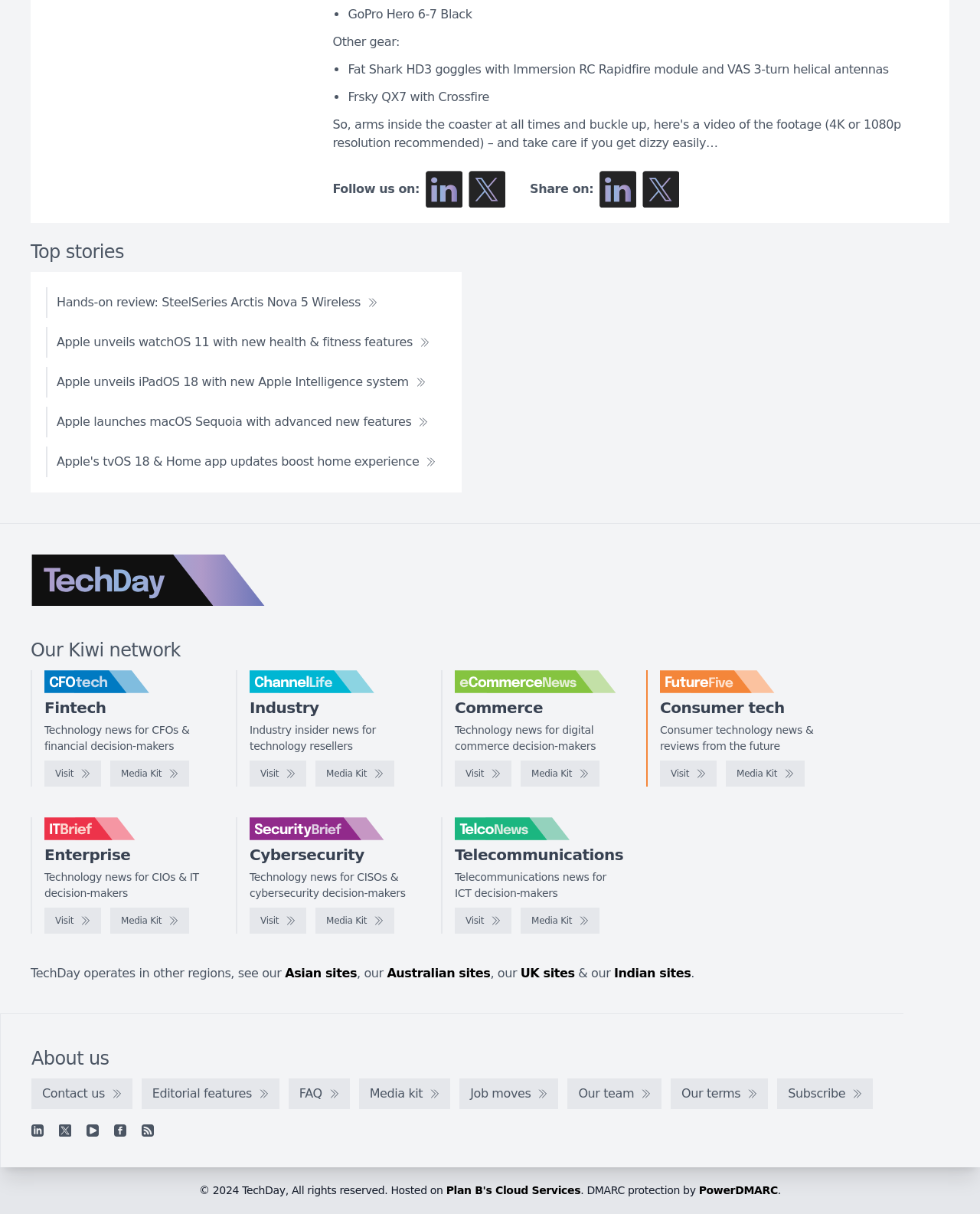Answer this question using a single word or a brief phrase:
What is the purpose of the 'Follow us on' section?

To follow on social media